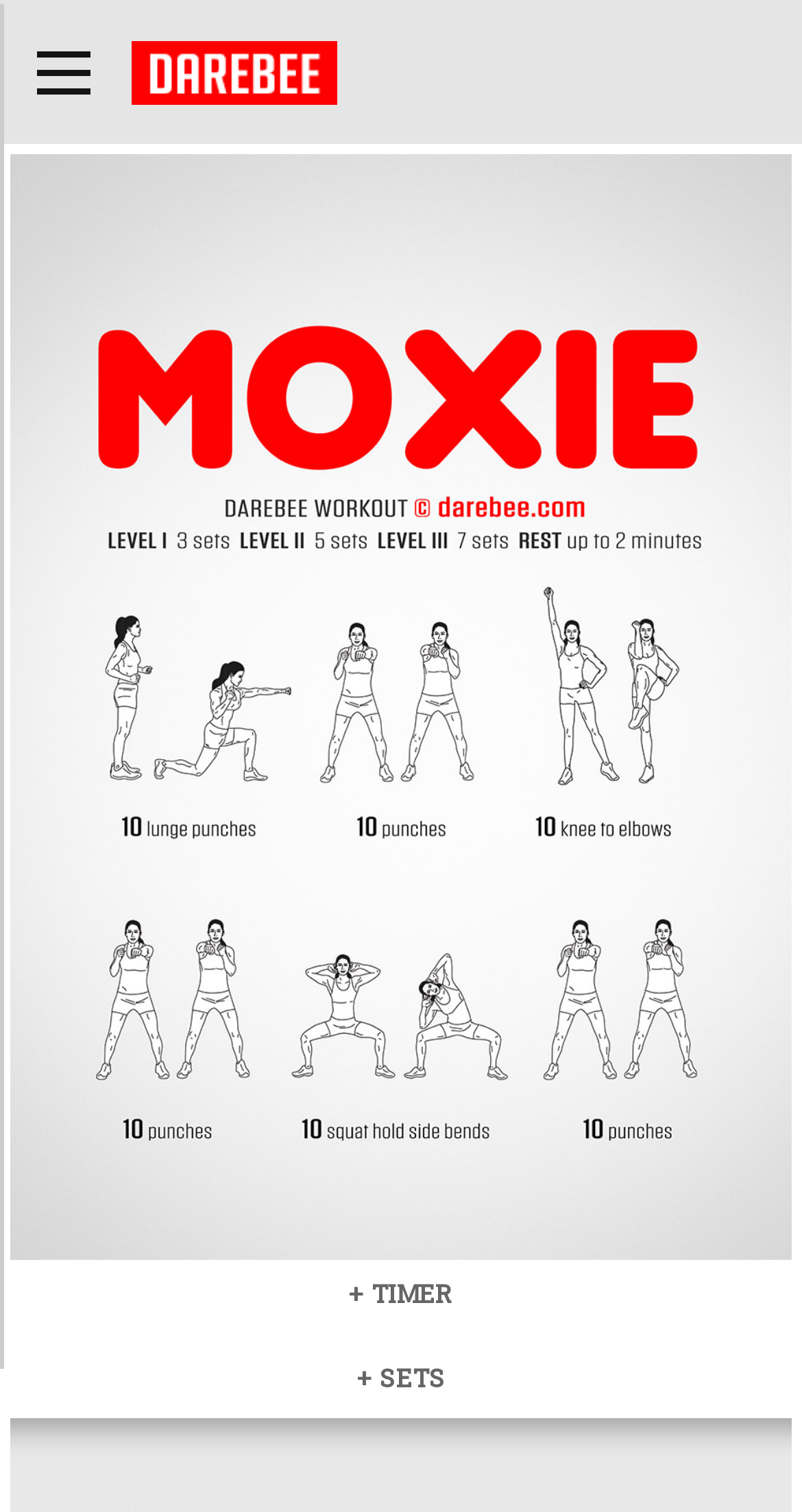Look at the image and give a detailed response to the following question: How many tables are there at the bottom of the page?

There are two tables located at the bottom of the webpage, as indicated by the LayoutTable elements with bounding box coordinates [0.013, 0.826, 0.987, 0.882] and [0.013, 0.882, 0.987, 0.938]. These tables contain links '+ TIMER' and '+ SETS' respectively.